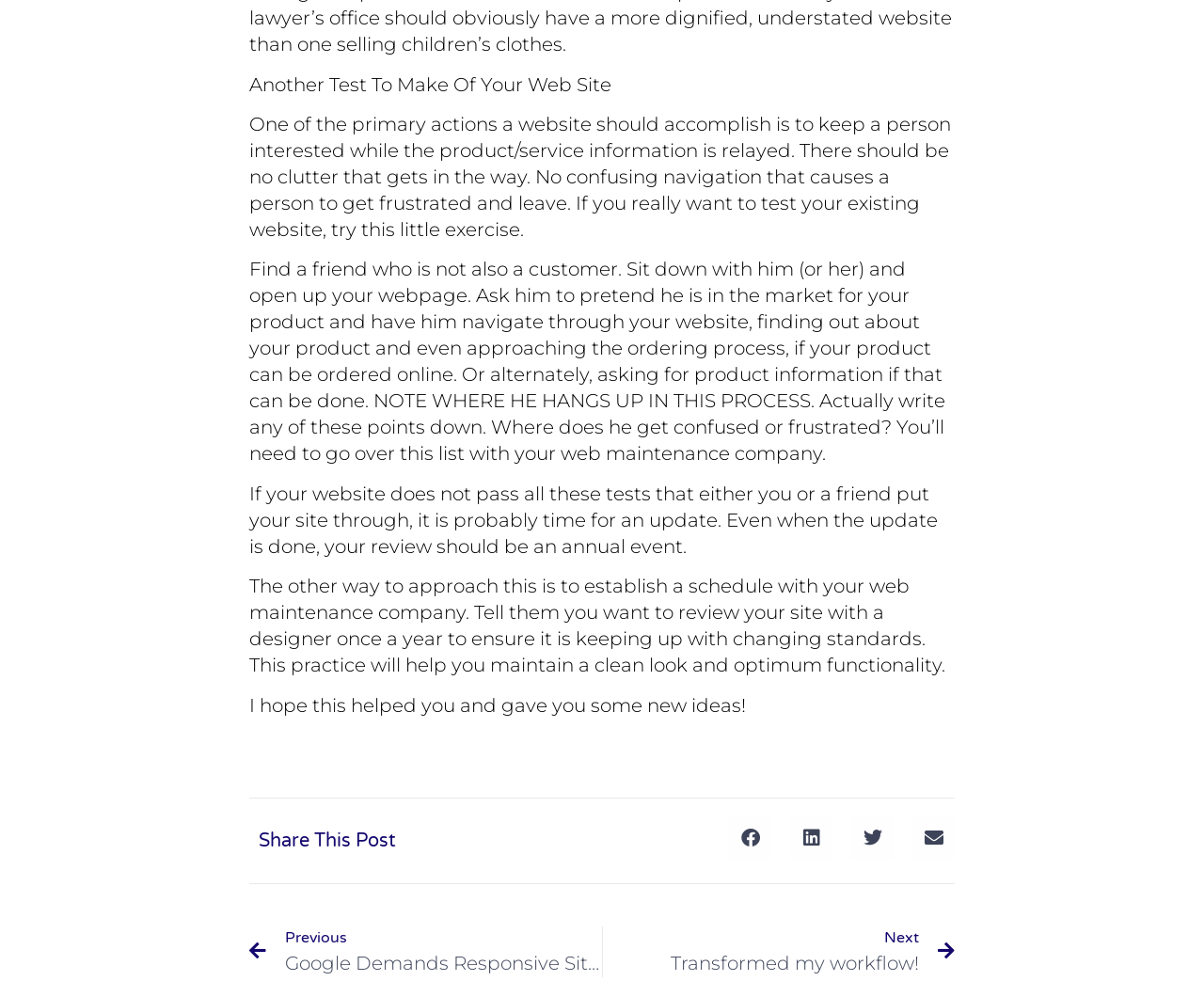What should be done if a website does not pass tests?
Carefully analyze the image and provide a thorough answer to the question.

If a website does not pass the tests, it is probably time for an update, and even after the update, the review should be an annual event to ensure the website continues to meet the required standards.